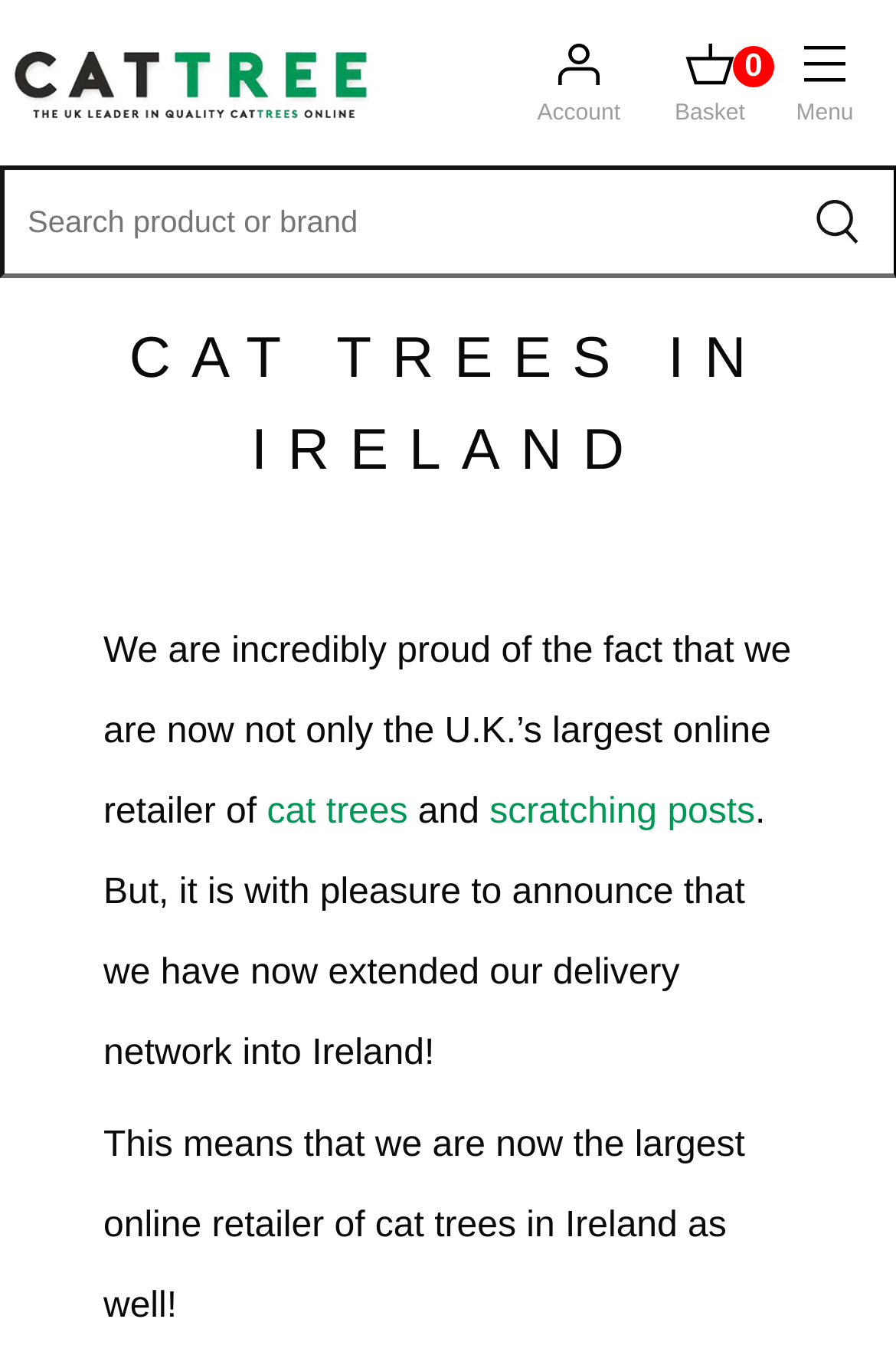Reply to the question with a single word or phrase:
What is the company's name?

CAT TREE IRELAND